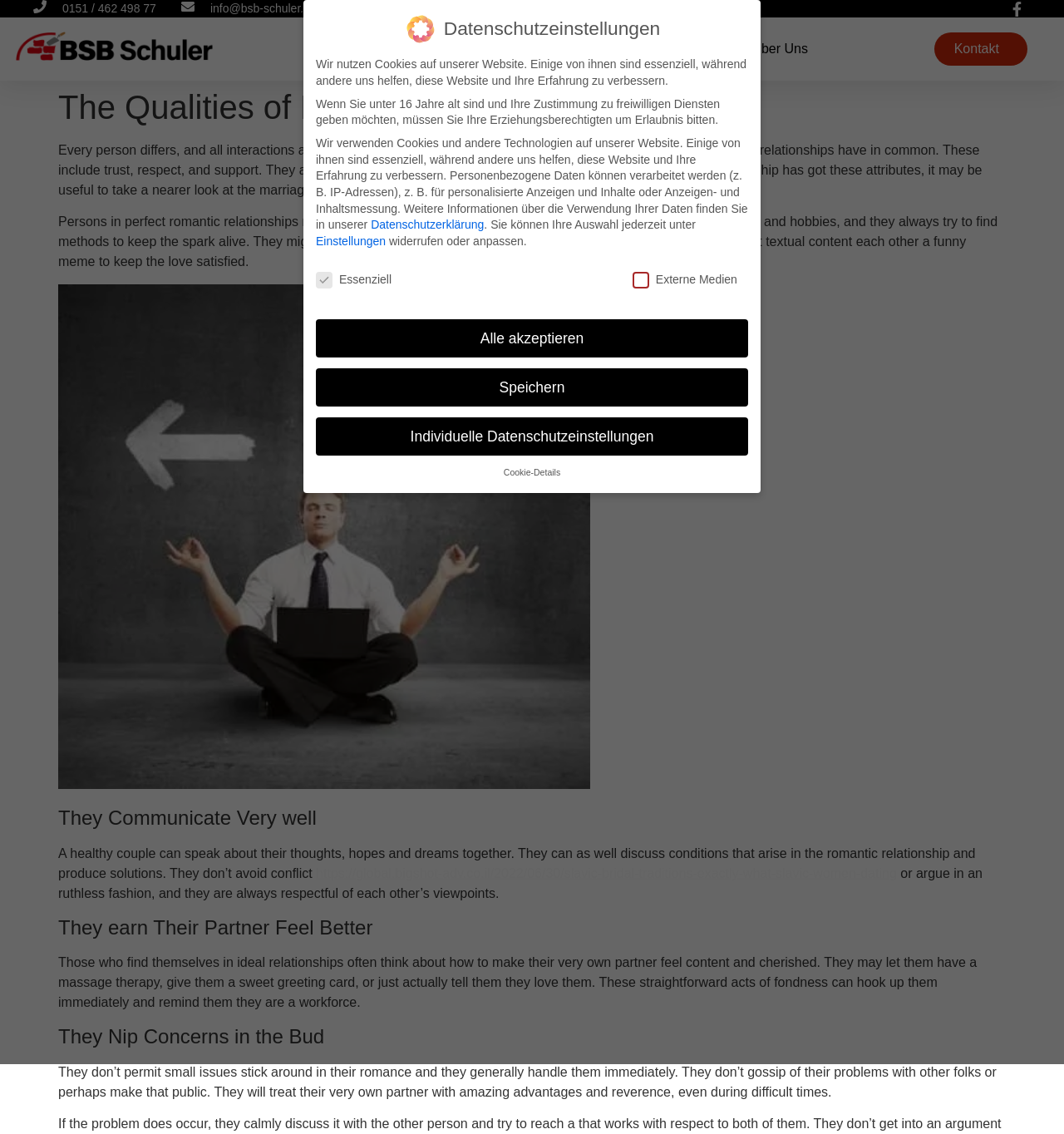Please determine the bounding box coordinates of the element to click in order to execute the following instruction: "Click the 'Über Uns' link". The coordinates should be four float numbers between 0 and 1, specified as [left, top, right, bottom].

[0.707, 0.026, 0.759, 0.06]